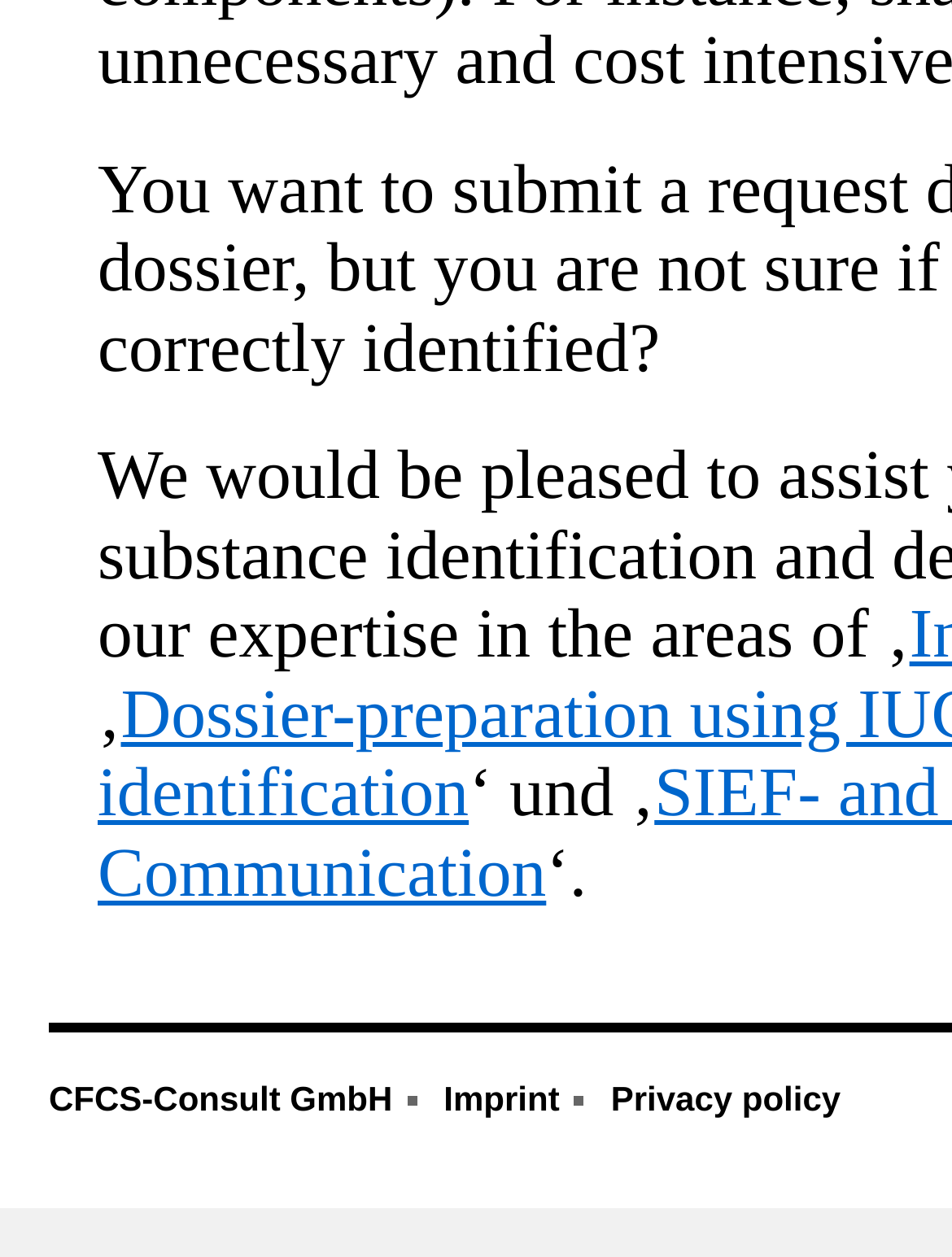Please provide the bounding box coordinates in the format (top-left x, top-left y, bottom-right x, bottom-right y). Remember, all values are floating point numbers between 0 and 1. What is the bounding box coordinate of the region described as: Imprint

[0.466, 0.859, 0.588, 0.89]